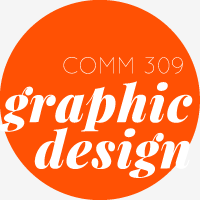Answer the question in a single word or phrase:
What is the subject matter of the course?

Graphic design